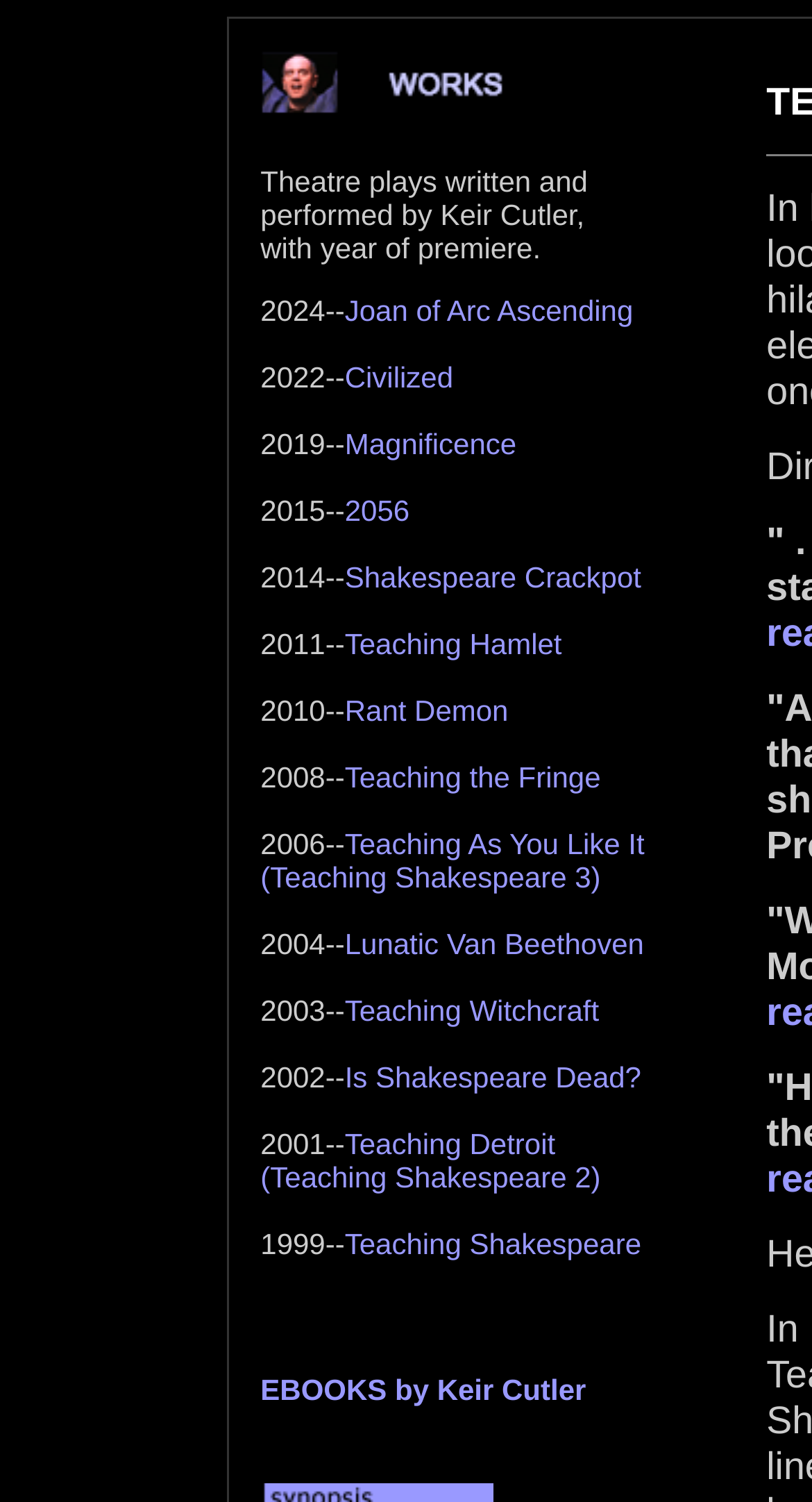Select the bounding box coordinates of the element I need to click to carry out the following instruction: "View the details of Teaching Hamlet".

[0.425, 0.417, 0.692, 0.44]